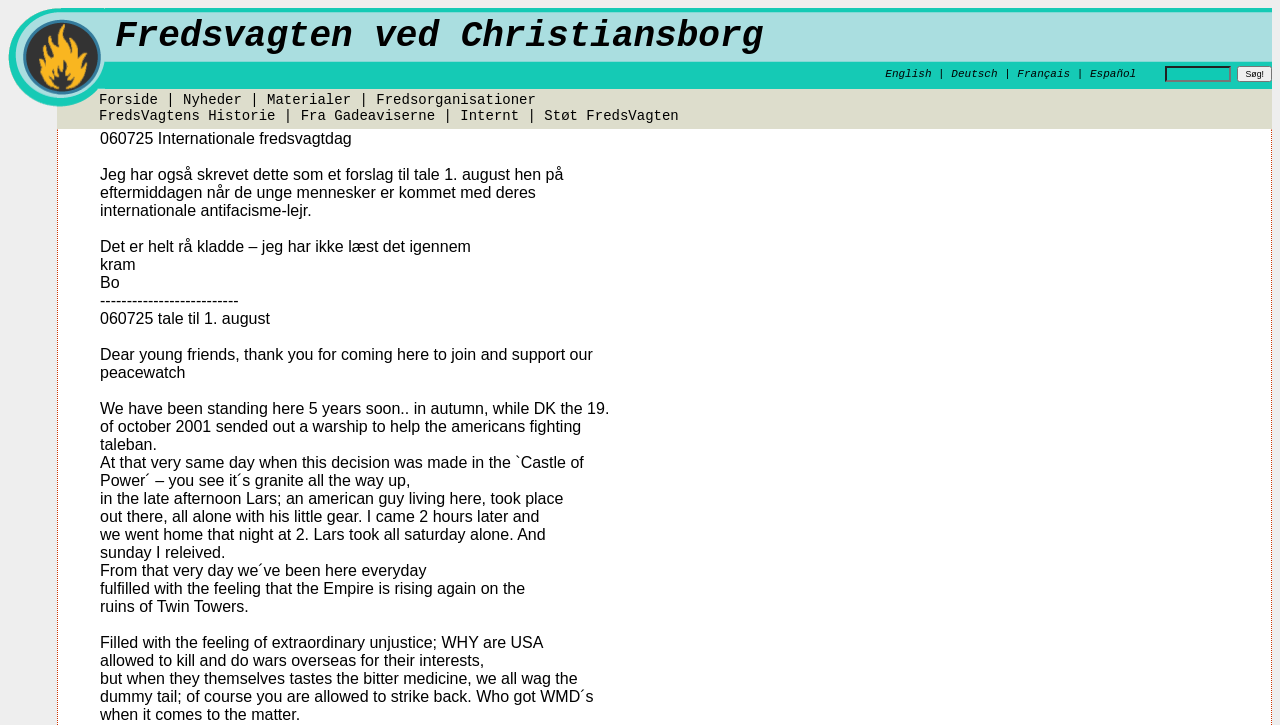From the element description Español, predict the bounding box coordinates of the UI element. The coordinates must be specified in the format (top-left x, top-left y, bottom-right x, bottom-right y) and should be within the 0 to 1 range.

[0.852, 0.094, 0.888, 0.11]